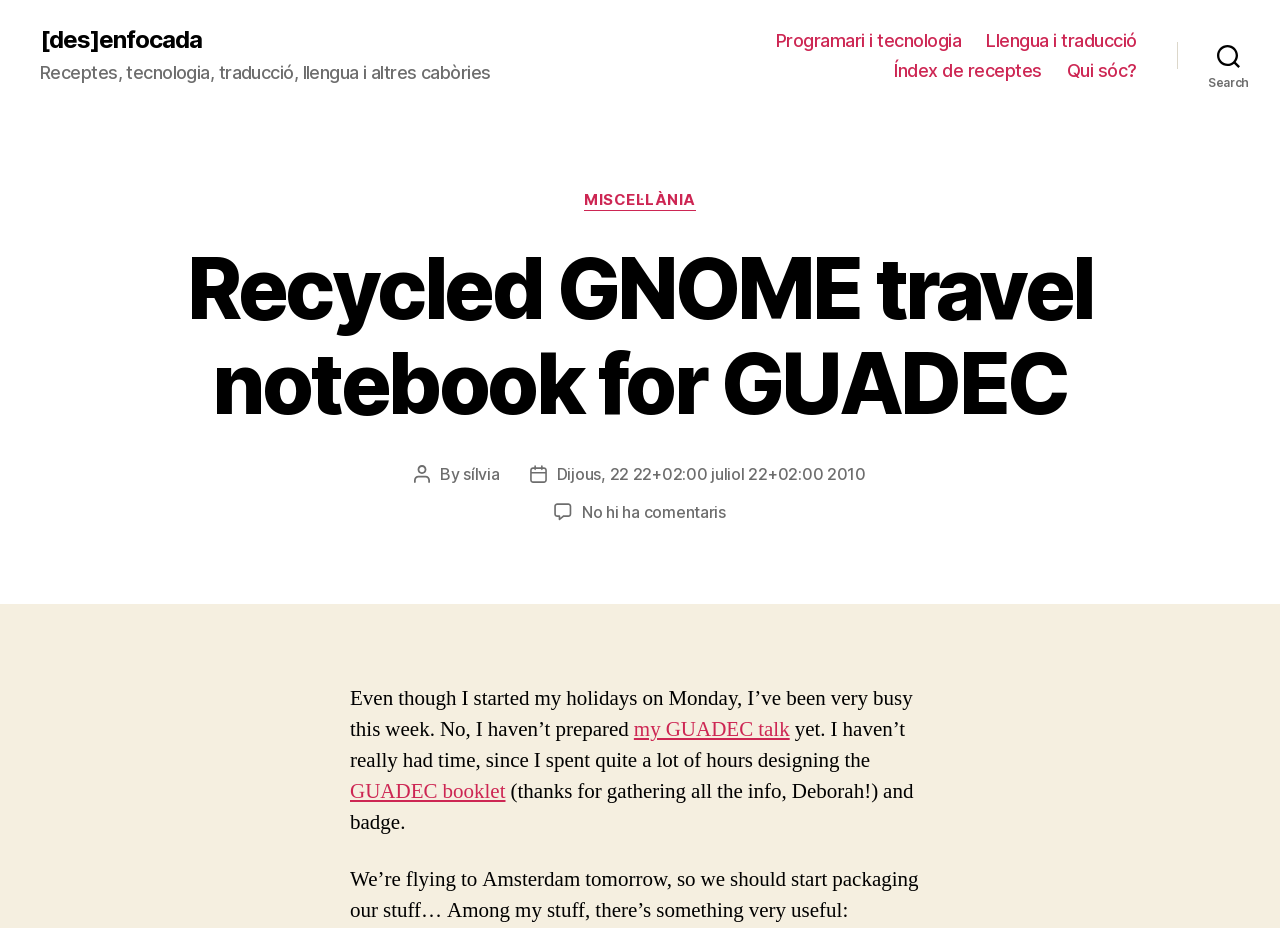Pinpoint the bounding box coordinates of the area that must be clicked to complete this instruction: "Go to the page about programari i tecnologia".

[0.606, 0.032, 0.751, 0.055]